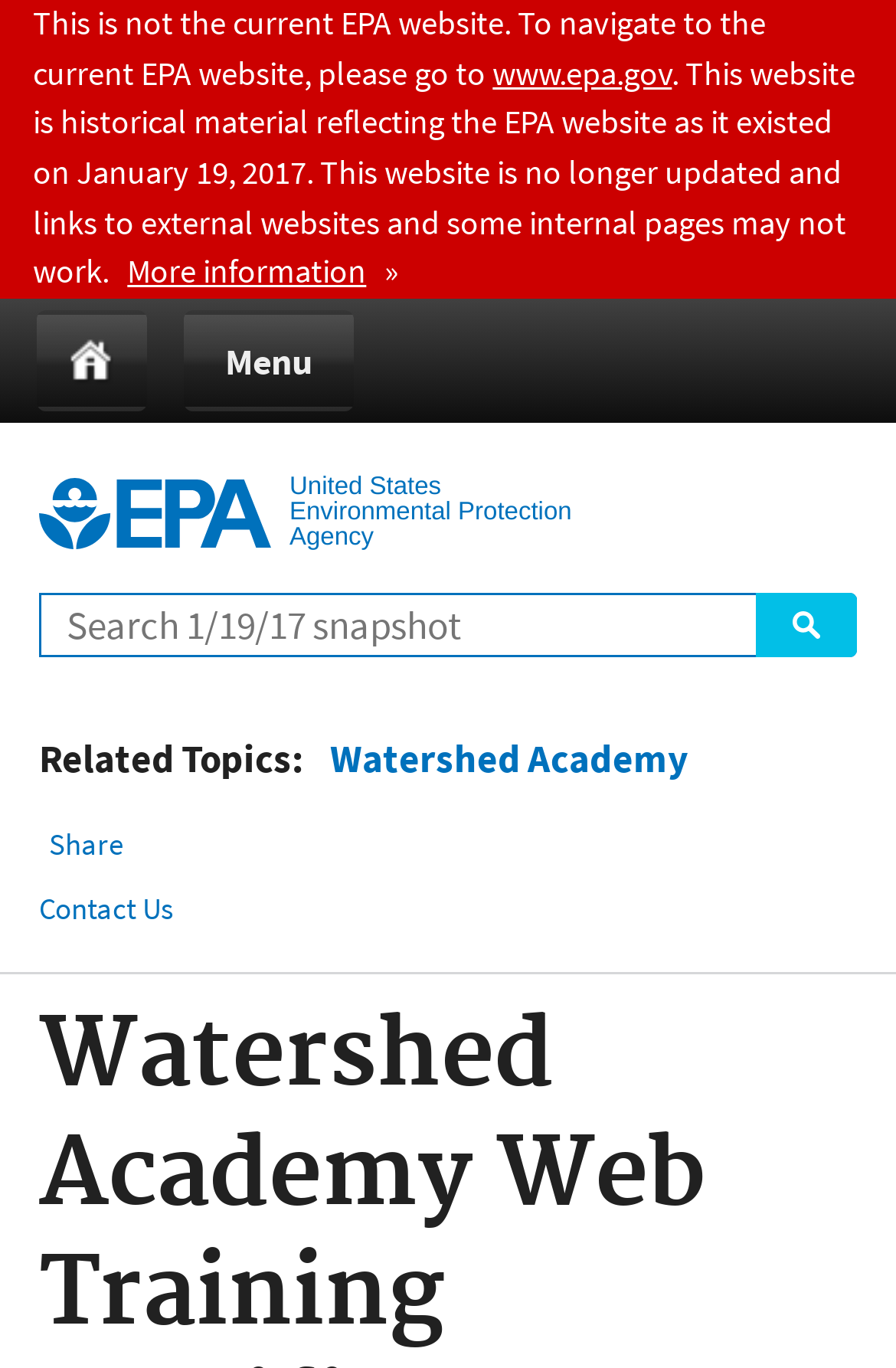What is the historical date mentioned on the webpage?
Based on the screenshot, respond with a single word or phrase.

January 19, 2017